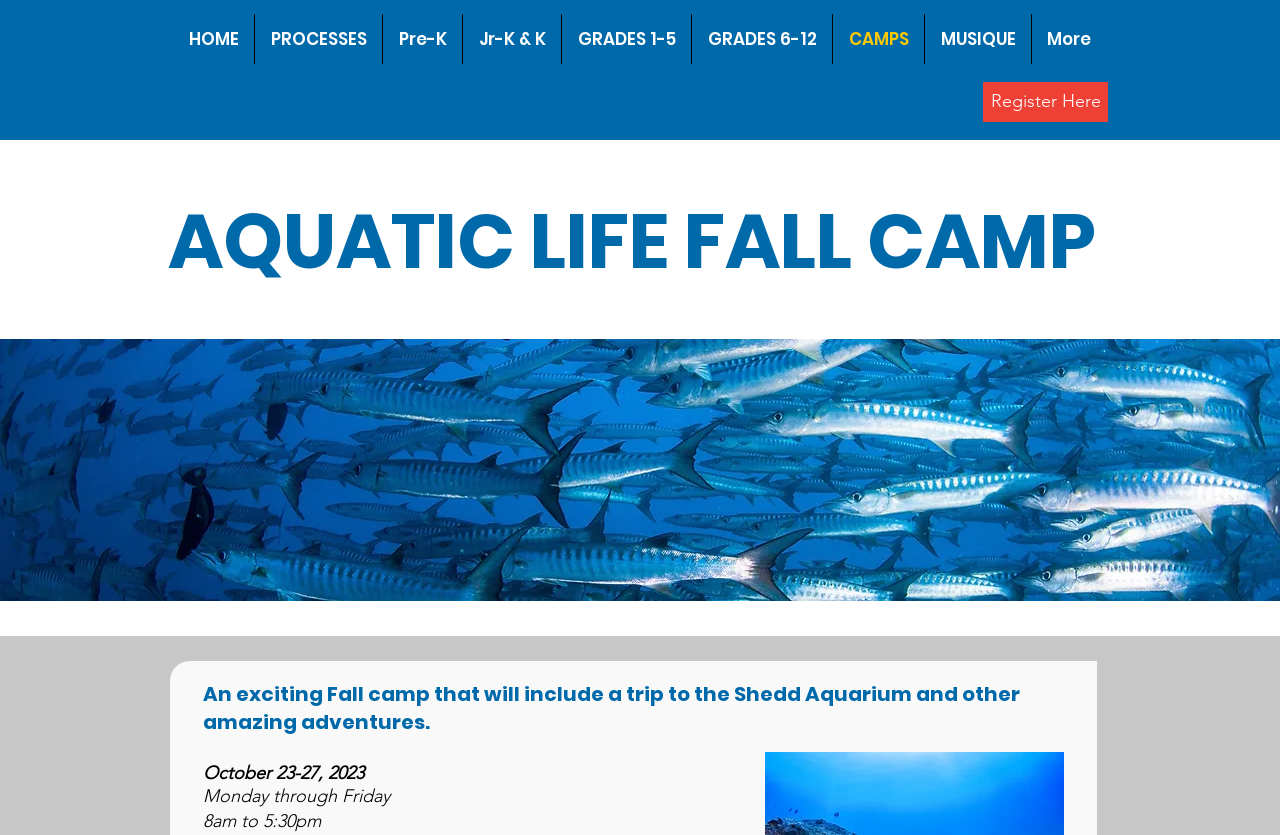What is the main title displayed on this webpage?

AQUATIC LIFE FALL CAMP 